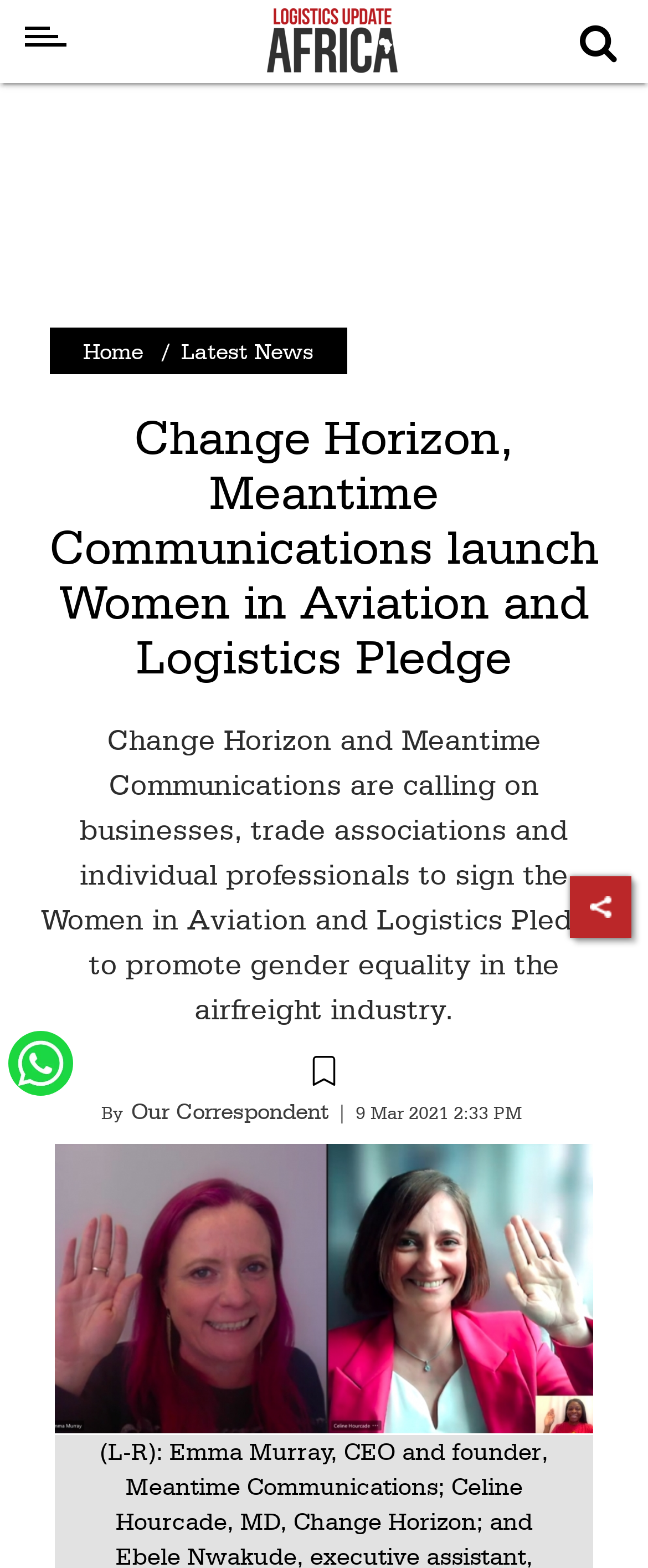Describe all the key features of the webpage in detail.

The webpage appears to be a news article or press release about the launch of the Women in Aviation and Logistics Pledge by Change Horizon and Meantime Communications. 

At the top of the page, there is a navigation menu with 14 links, including "Latest News", "Logistics", "Shipping", and "Aviation", among others. These links are aligned horizontally and take up a significant portion of the top section of the page.

Below the navigation menu, there is a prominent heading that reads "Change Horizon, Meantime Communications launch Women in Aviation and Logistics Pledge". This heading is followed by a subheading that provides more details about the pledge, including its purpose of promoting gender equality in the airfreight industry.

To the right of the subheading, there is a button with an accompanying image. The image is not described, but it may be a logo or an icon related to the pledge.

Further down the page, there is an article with a byline that reads "By Our Correspondent". The article is accompanied by a large image that shows three people, identified as Emma Murray, Celine Hourcade, and Ebele Nwakude. The image takes up a significant portion of the page.

There are also several other images on the page, including a small icon near the top right corner with no description, and a "Share it" button at the bottom right corner.

At the bottom of the page, there is a footer section with links to "Logistics Update Africa" and "Home", as well as a "Free Newsletters" section and a "#SafetoFly" link.